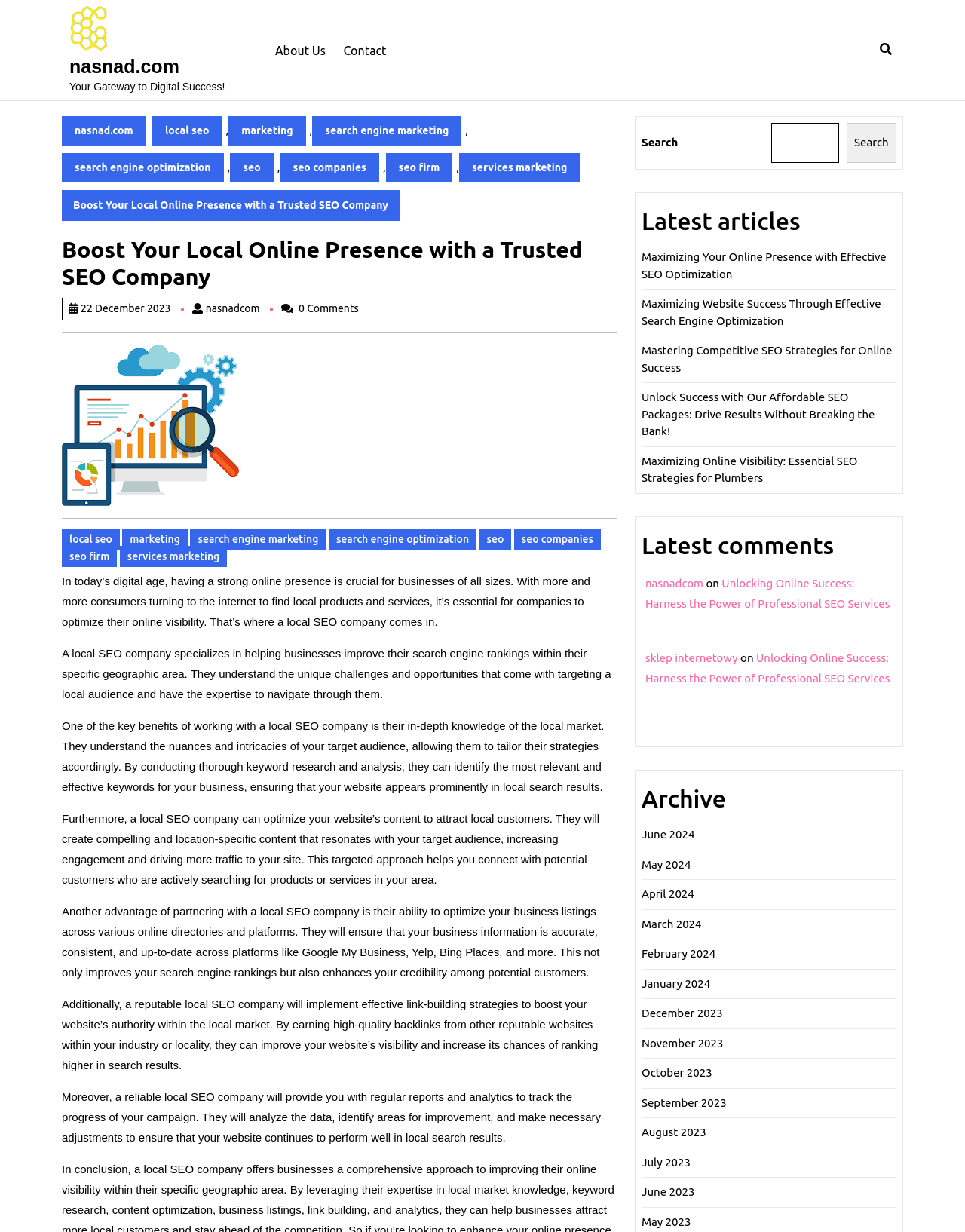What does a reliable local SEO company provide?
Give a detailed and exhaustive answer to the question.

The webpage states that a reliable local SEO company will provide regular reports and analytics to track the progress of a campaign, analyzing the data, identifying areas for improvement, and making necessary adjustments to ensure that a website continues to perform well in local search results.